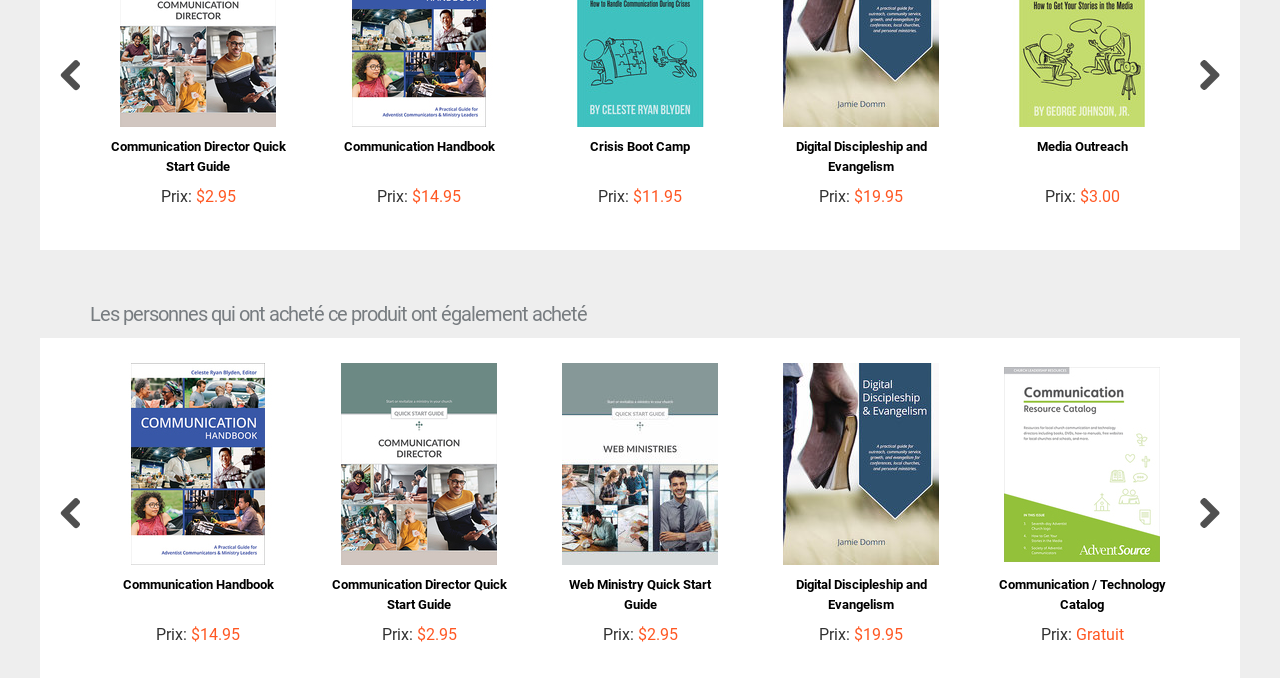Please identify the bounding box coordinates of the clickable region that I should interact with to perform the following instruction: "View Crisis Boot Camp". The coordinates should be expressed as four float numbers between 0 and 1, i.e., [left, top, right, bottom].

[0.461, 0.205, 0.539, 0.227]